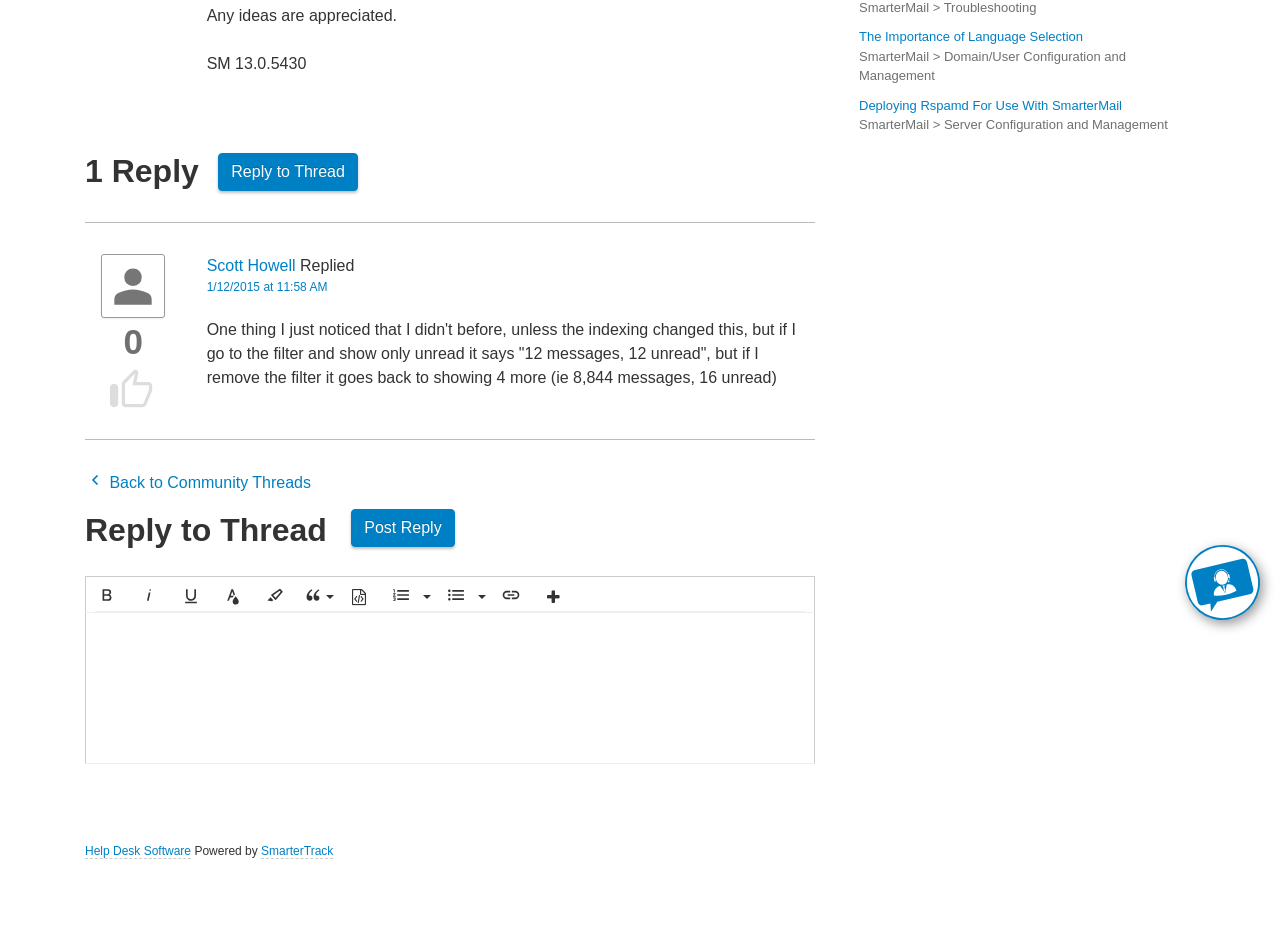Find the coordinates for the bounding box of the element with this description: "1/12/2015 at 11:58 AM".

[0.161, 0.298, 0.256, 0.313]